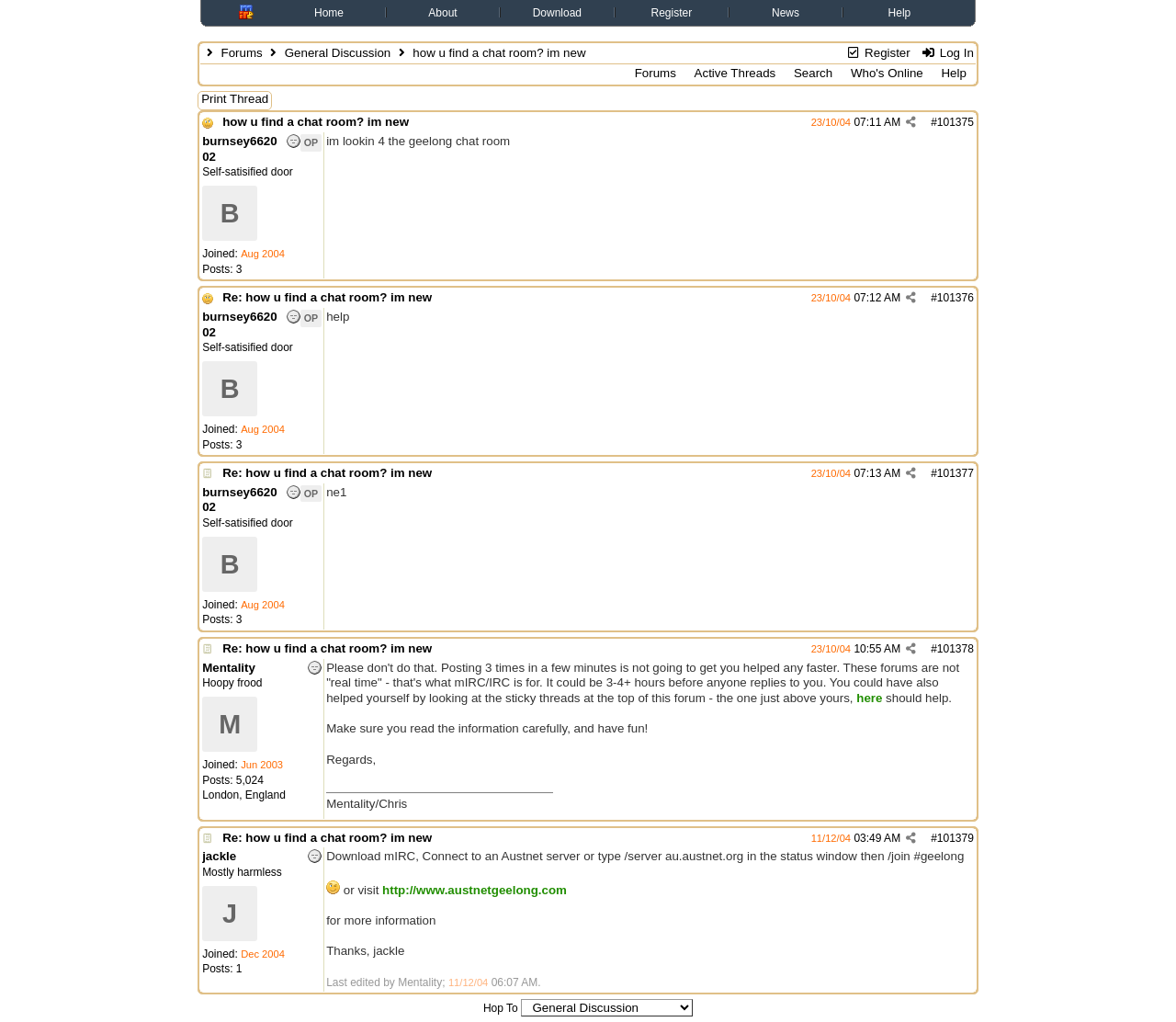Determine the webpage's heading and output its text content.

 Forums  General Discussion  how u find a chat room? im new